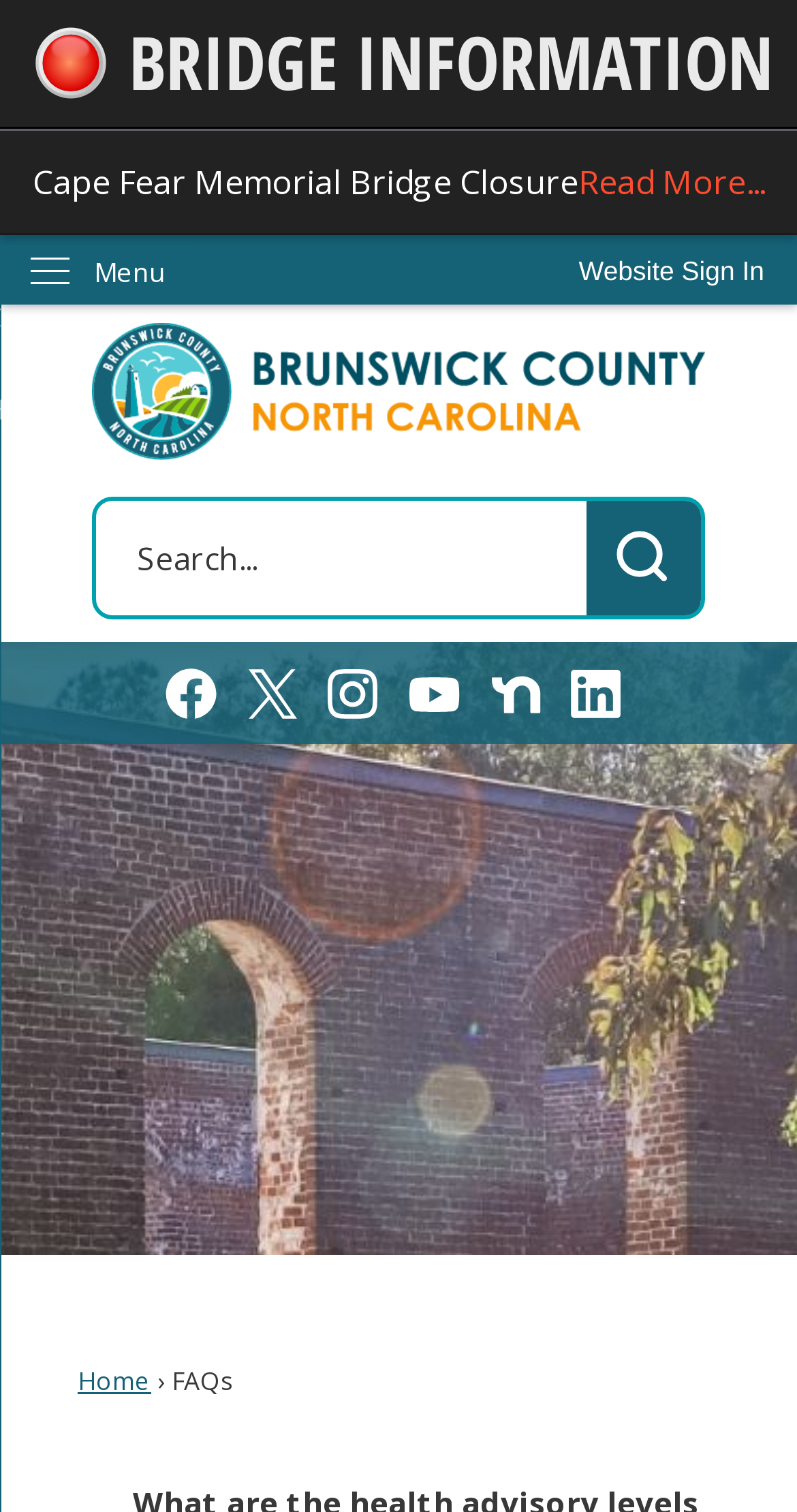From the element description alt="X", predict the bounding box coordinates of the UI element. The coordinates must be specified in the format (top-left x, top-left y, bottom-right x, bottom-right y) and should be within the 0 to 1 range.

[0.31, 0.441, 0.374, 0.475]